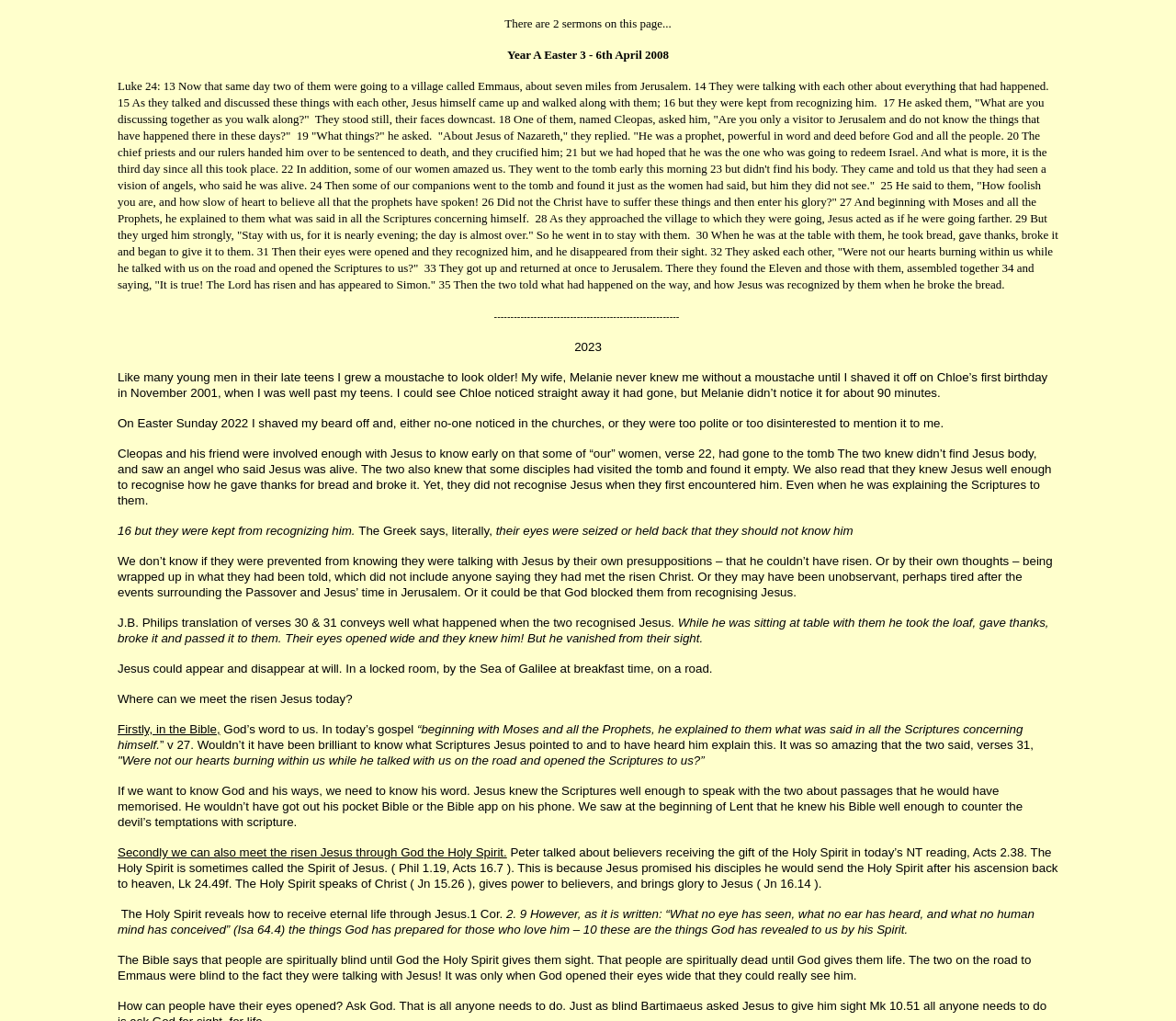What is the role of the Holy Spirit in the sermon?
Examine the image and give a concise answer in one word or a short phrase.

Revealing Jesus